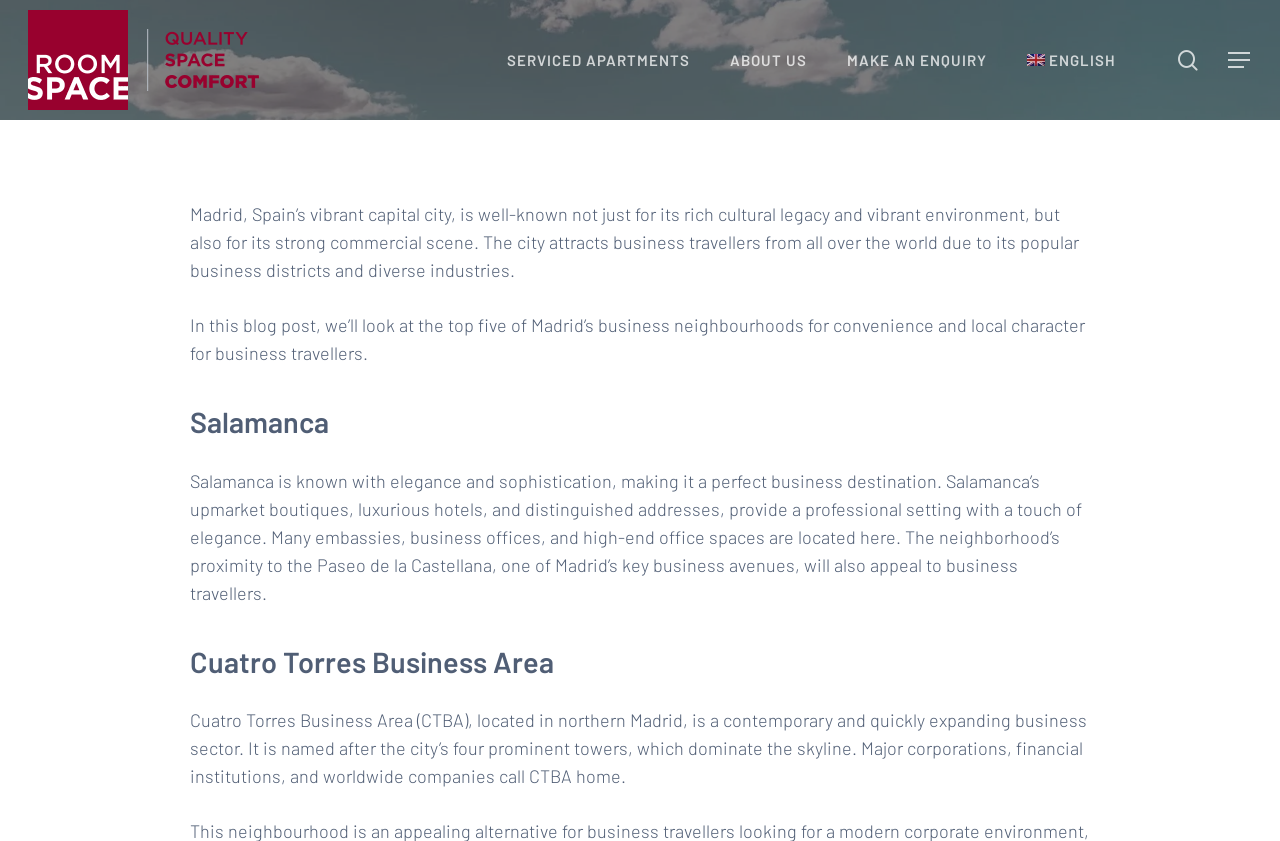Determine the bounding box coordinates of the element that should be clicked to execute the following command: "Click on Navigation Menu".

[0.959, 0.059, 0.978, 0.084]